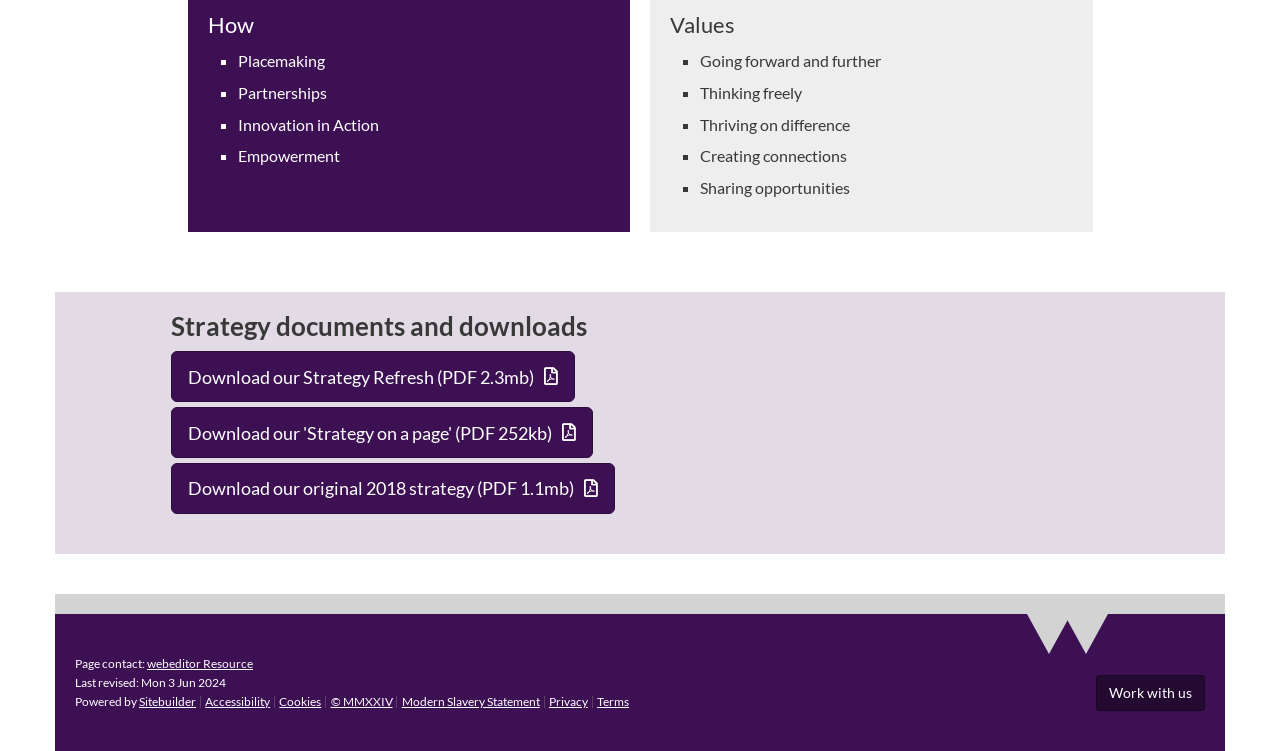Pinpoint the bounding box coordinates of the clickable area necessary to execute the following instruction: "View the Accessibility page". The coordinates should be given as four float numbers between 0 and 1, namely [left, top, right, bottom].

[0.16, 0.924, 0.211, 0.944]